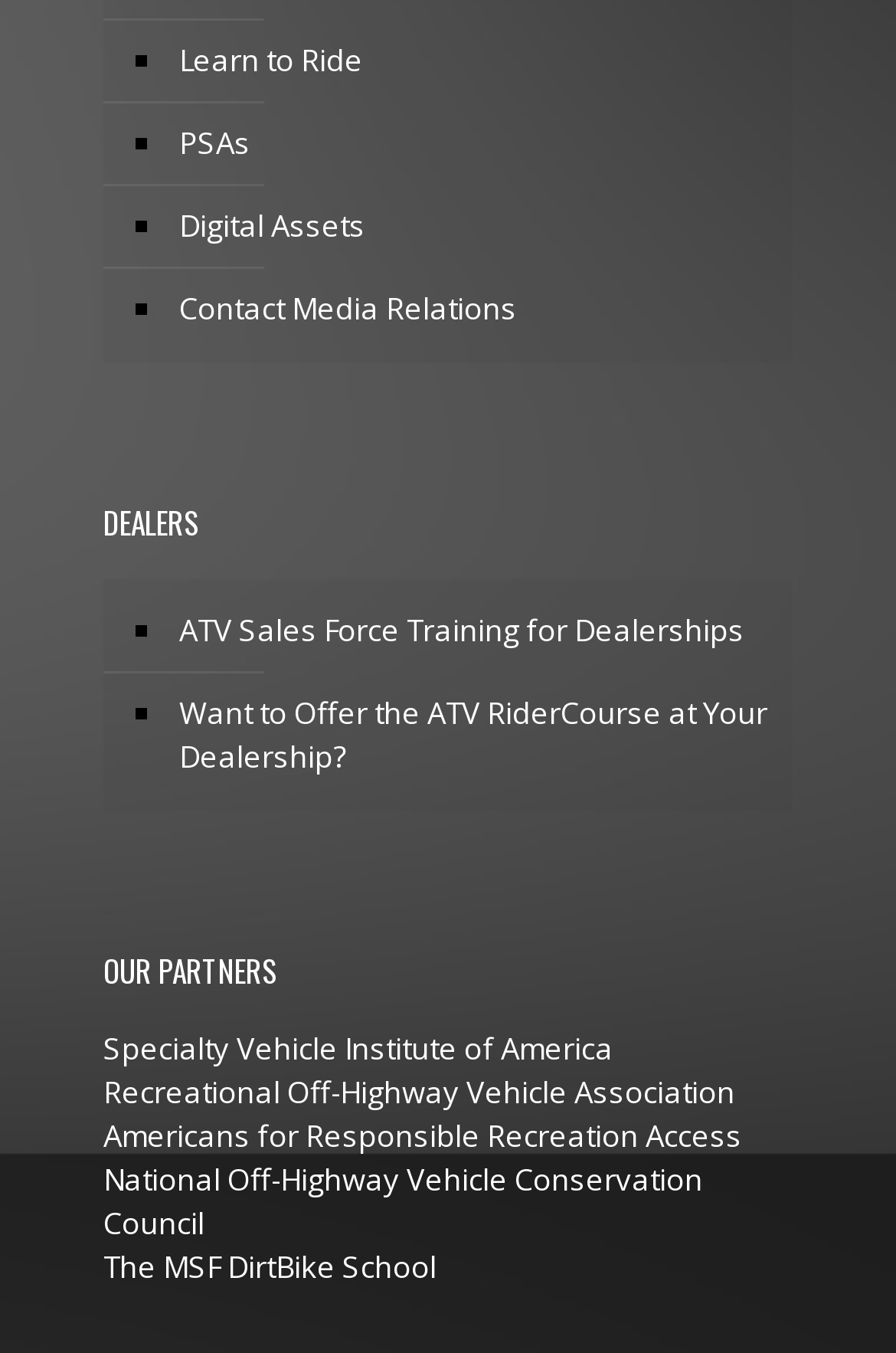How many sections are there on the webpage?
Look at the image and provide a short answer using one word or a phrase.

3